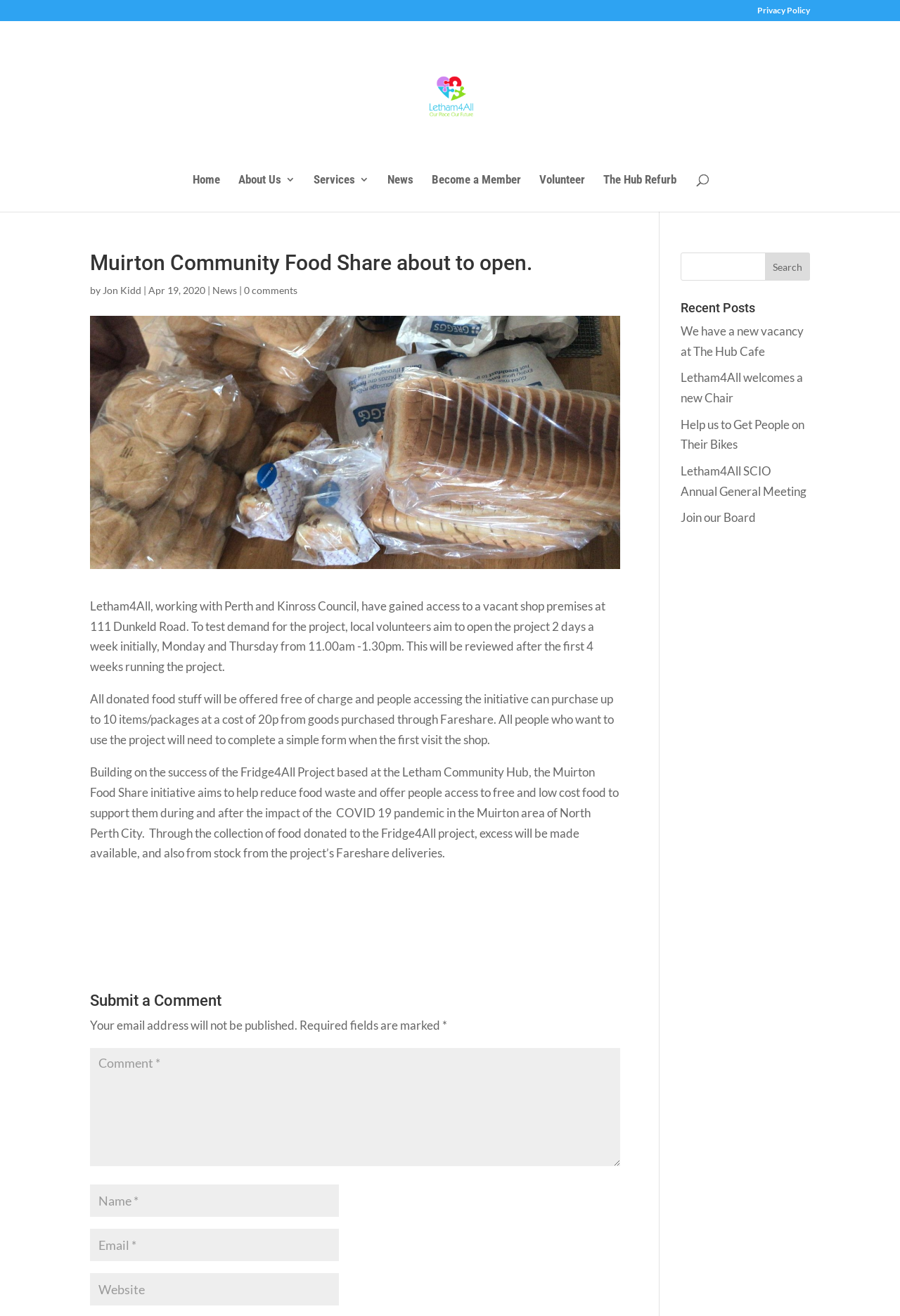Determine the bounding box coordinates for the region that must be clicked to execute the following instruction: "View the Learning Management System page".

None